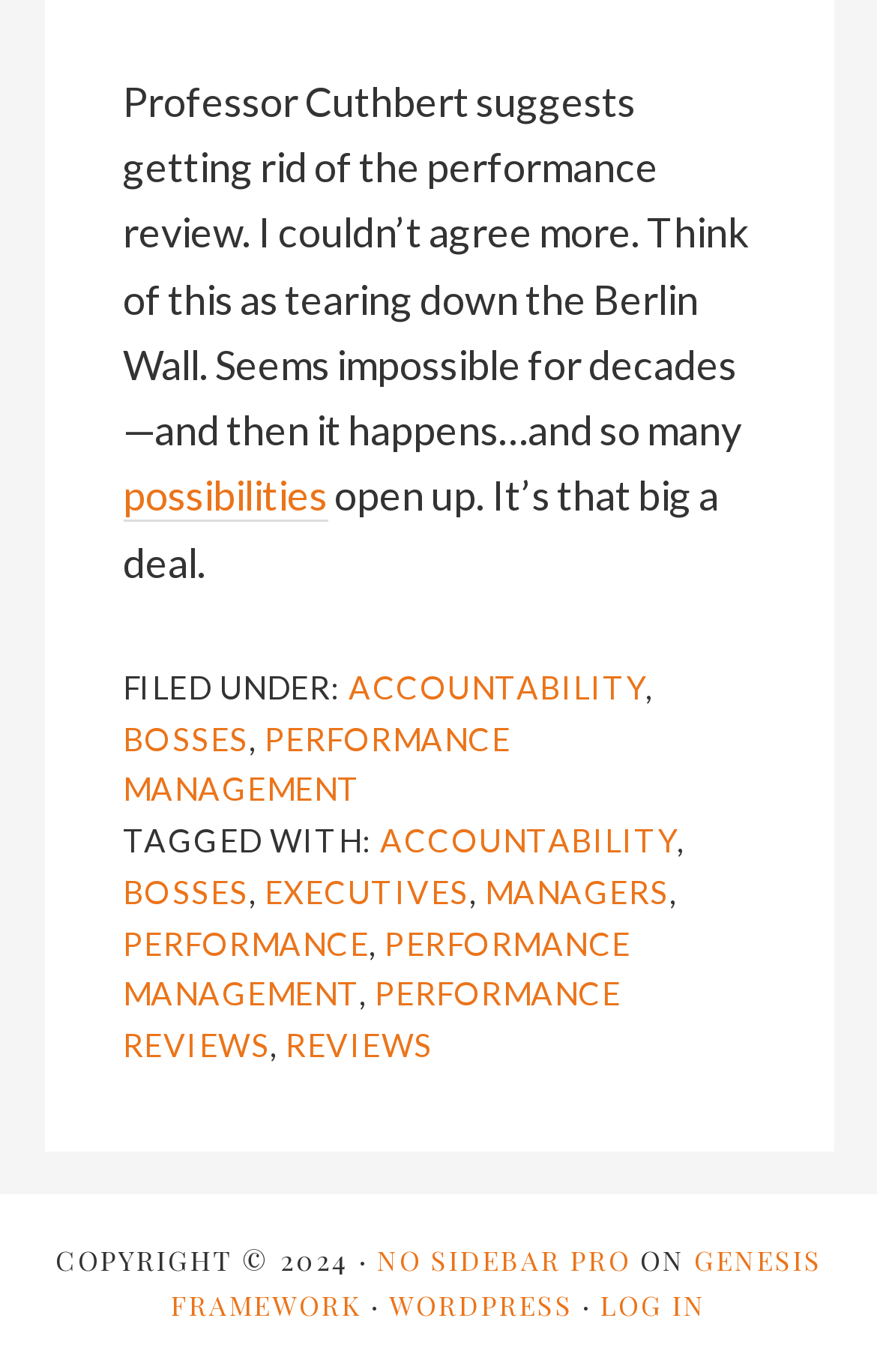What categories are listed in the footer?
With the help of the image, please provide a detailed response to the question.

The footer section of the webpage contains a list of categories, including 'ACCOUNTABILITY', 'BOSSES', 'PERFORMANCE MANAGEMENT', 'EXECUTIVES', 'MANAGERS', 'PERFORMANCE', and 'REVIEWS', which can be identified by analyzing the text content and link elements in the footer section.